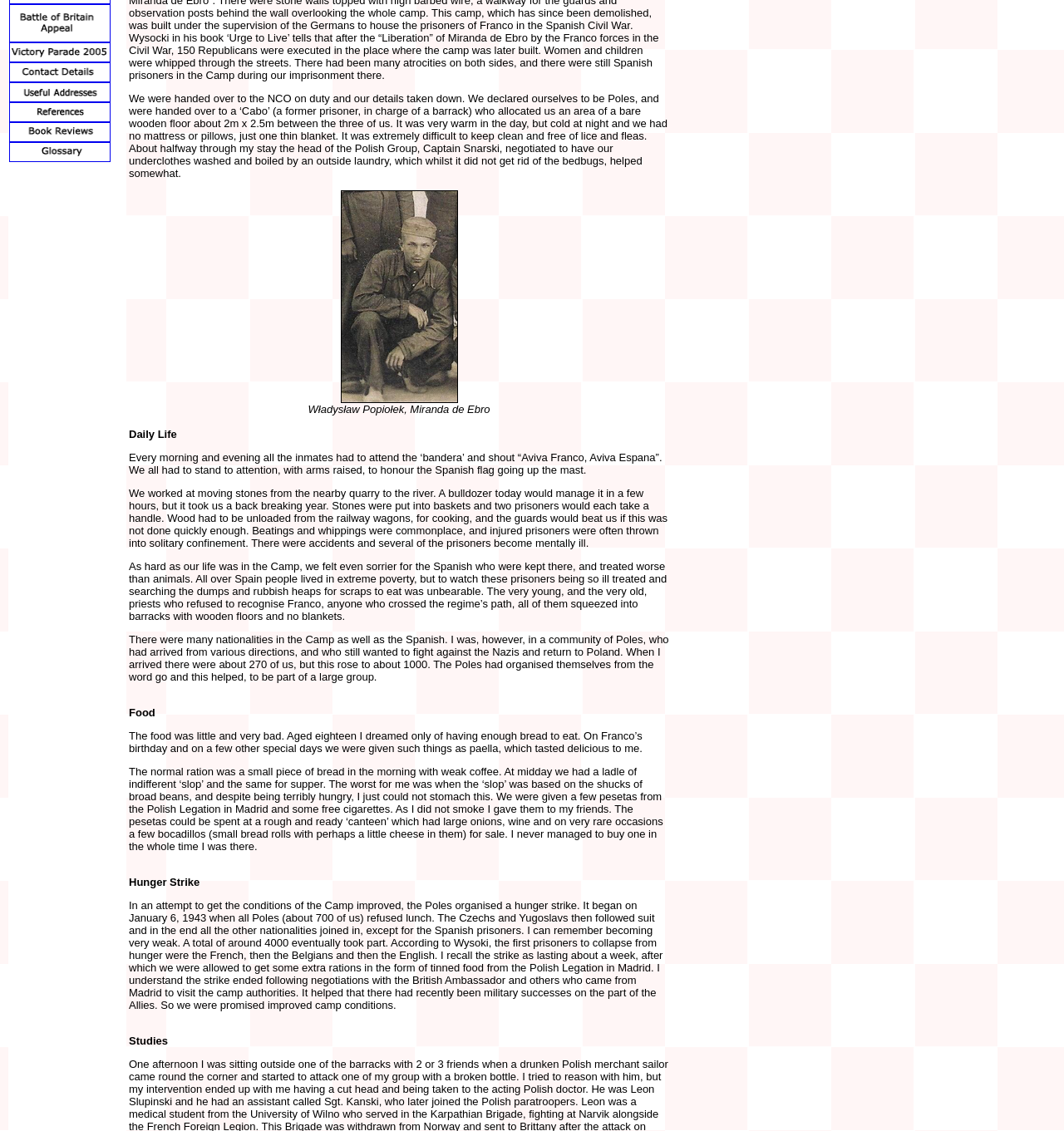For the following element description, predict the bounding box coordinates in the format (top-left x, top-left y, bottom-right x, bottom-right y). All values should be floating point numbers between 0 and 1. Description: alt="Victory Parade 2005" name="u"

[0.009, 0.045, 0.104, 0.057]